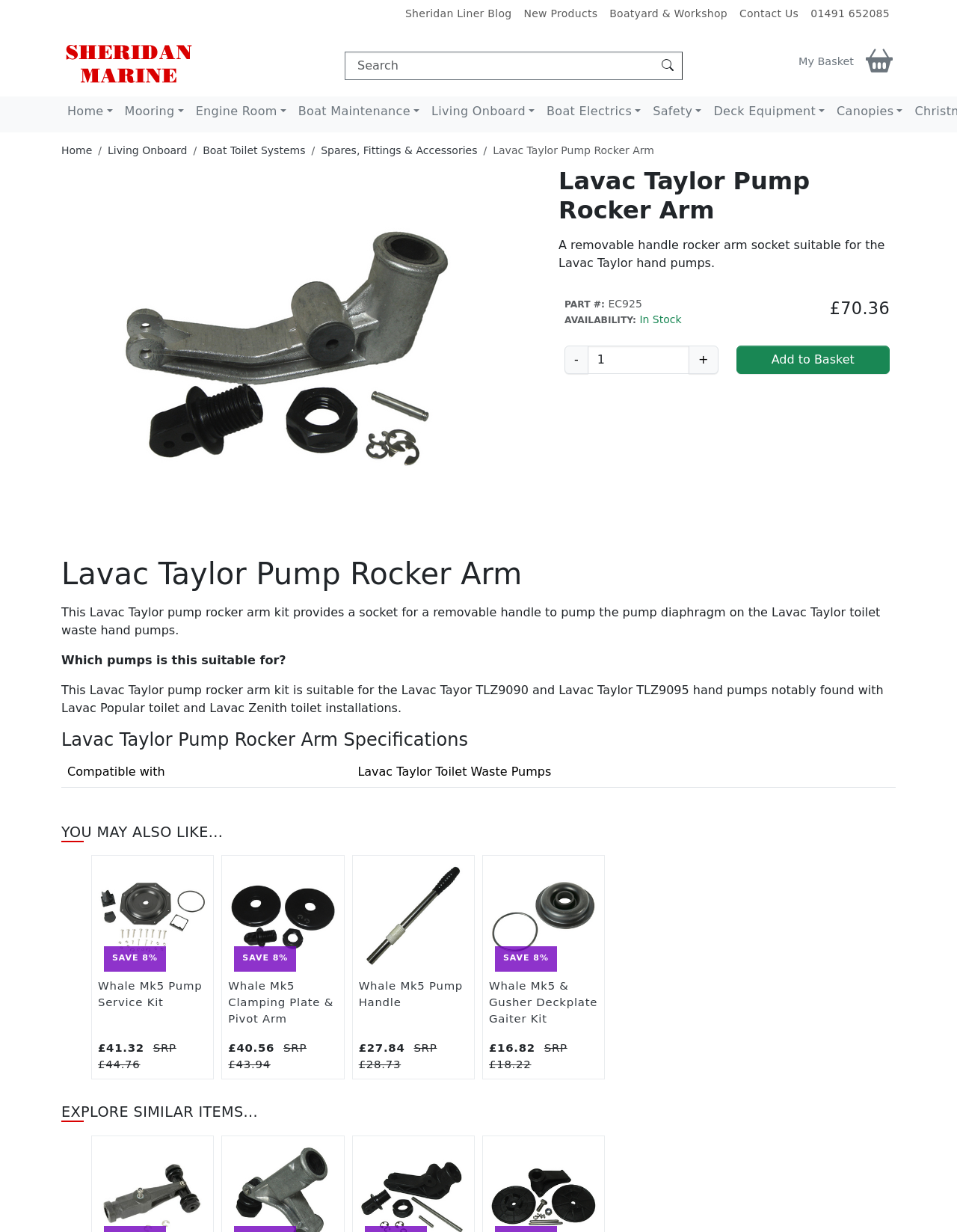Please identify the bounding box coordinates of the clickable area that will fulfill the following instruction: "Add the Lavac Taylor Pump Rocker Arm to the basket". The coordinates should be in the format of four float numbers between 0 and 1, i.e., [left, top, right, bottom].

[0.769, 0.281, 0.93, 0.304]